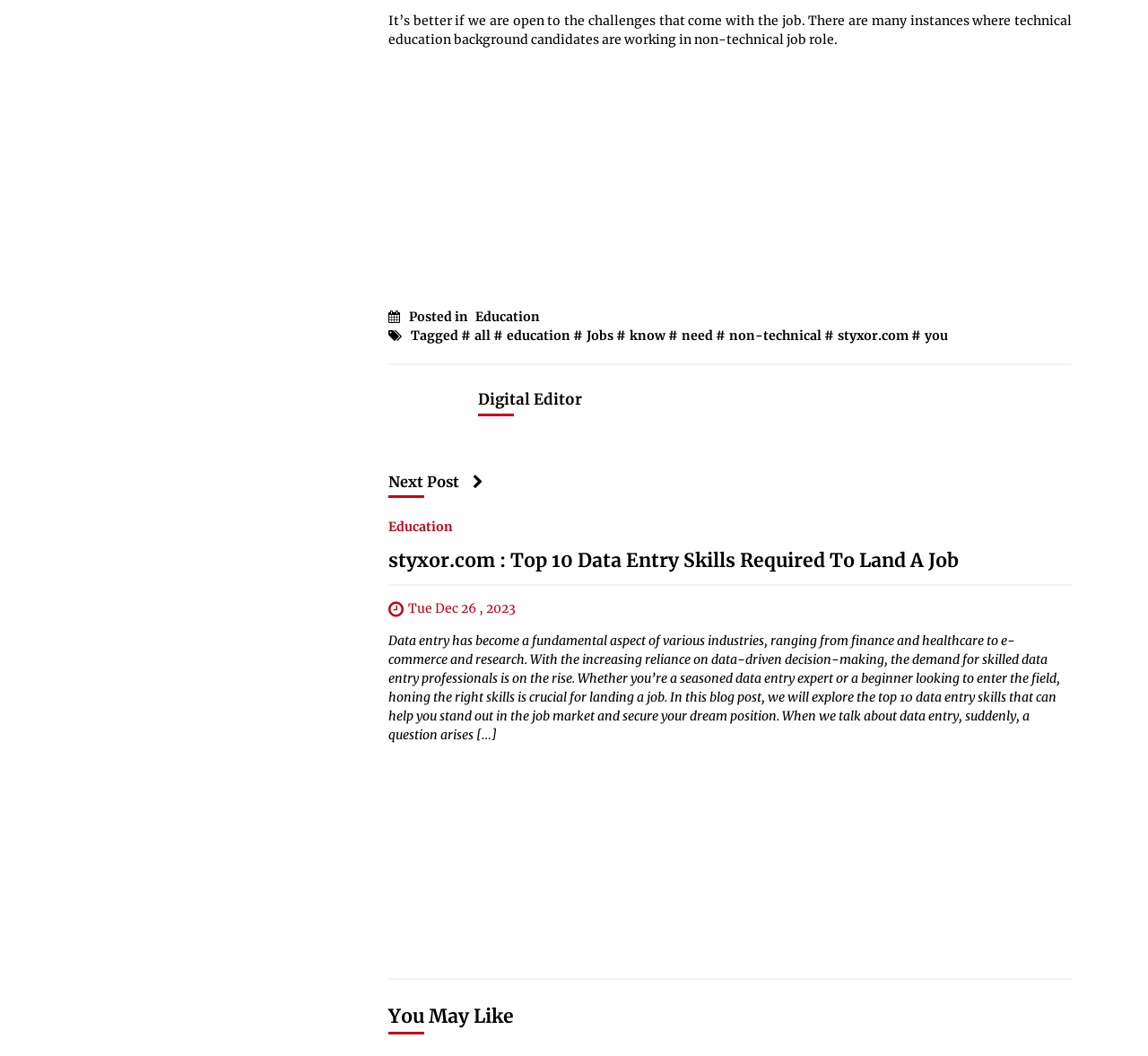Locate the bounding box coordinates of the element to click to perform the following action: 'Click on the 'Education' link'. The coordinates should be given as four float values between 0 and 1, in the form of [left, top, right, bottom].

[0.41, 0.285, 0.47, 0.306]